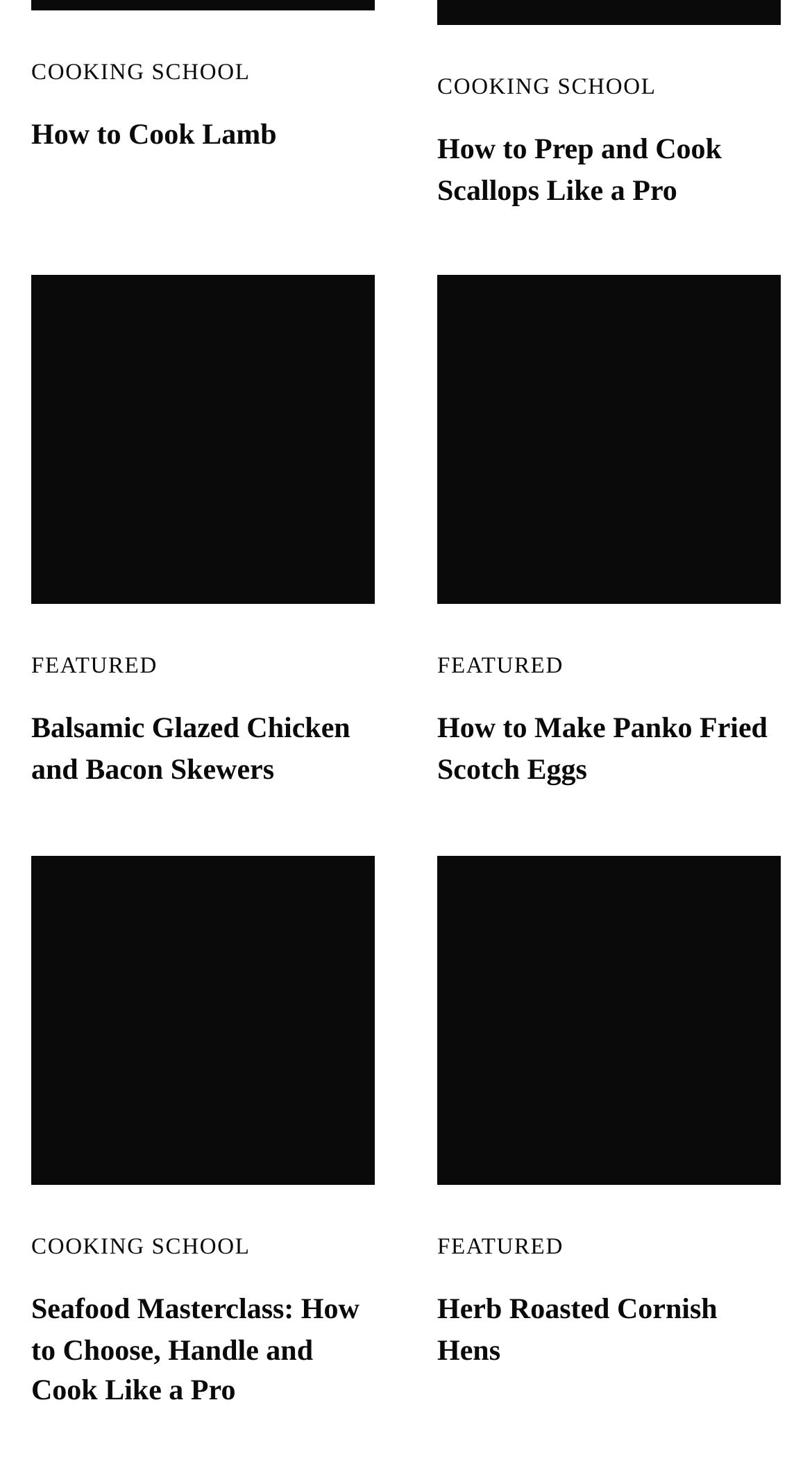Determine the bounding box coordinates for the element that should be clicked to follow this instruction: "Check out 'Herb Roasted Cornish Hens with Root Vegetables' recipe". The coordinates should be given as four float numbers between 0 and 1, in the format [left, top, right, bottom].

[0.538, 0.58, 0.962, 0.803]